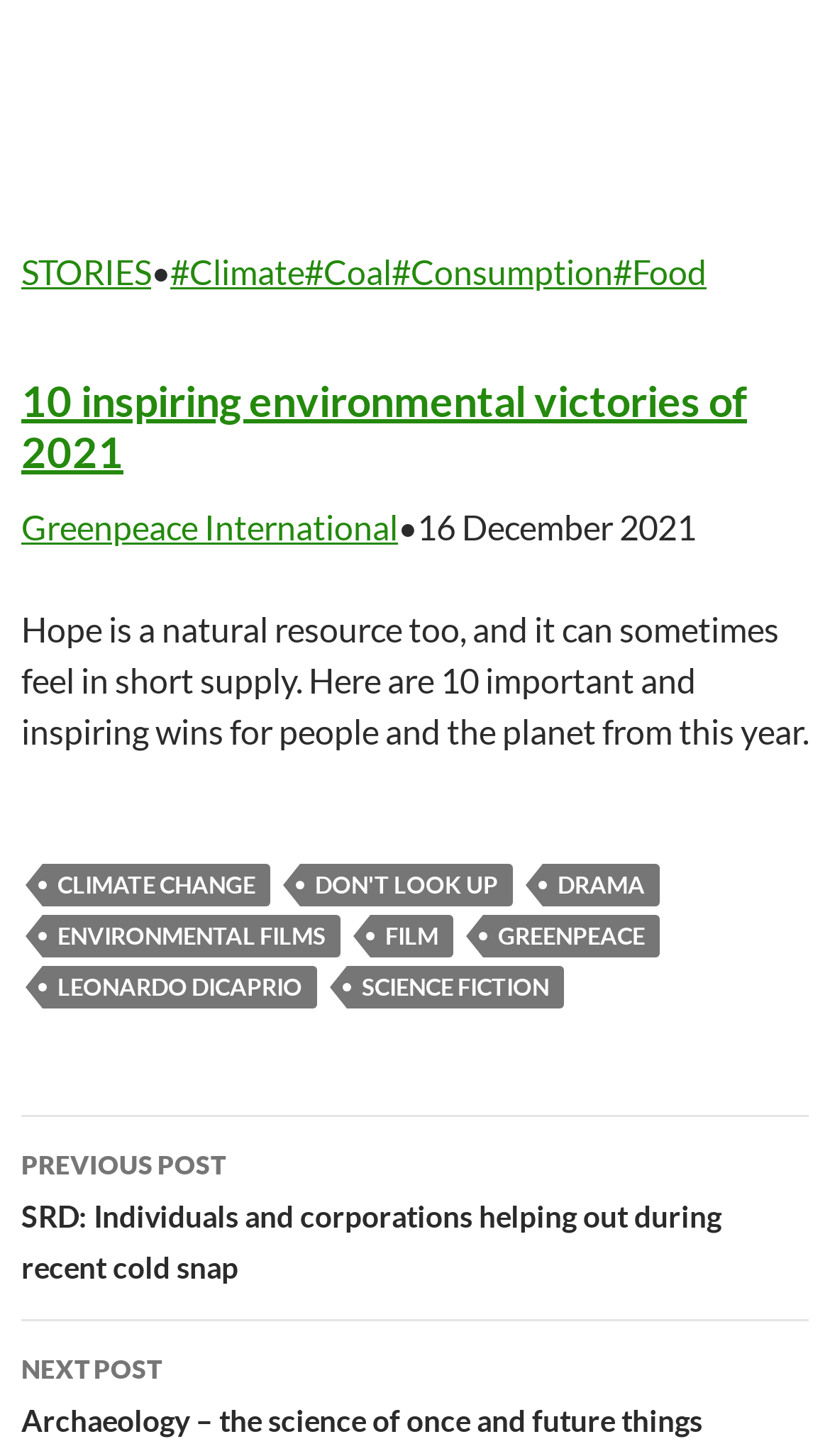Determine the bounding box coordinates for the HTML element mentioned in the following description: "Don't Look Up". The coordinates should be a list of four floats ranging from 0 to 1, represented as [left, top, right, bottom].

[0.362, 0.593, 0.618, 0.623]